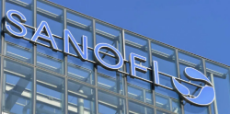Refer to the image and answer the question with as much detail as possible: What is the atmosphere conveyed by the clear blue sky?

The clear blue sky in the background of the image conveys a sense of clarity and forward-thinking, which is in line with Sanofi's modern architecture and commitment to innovation and health solutions.